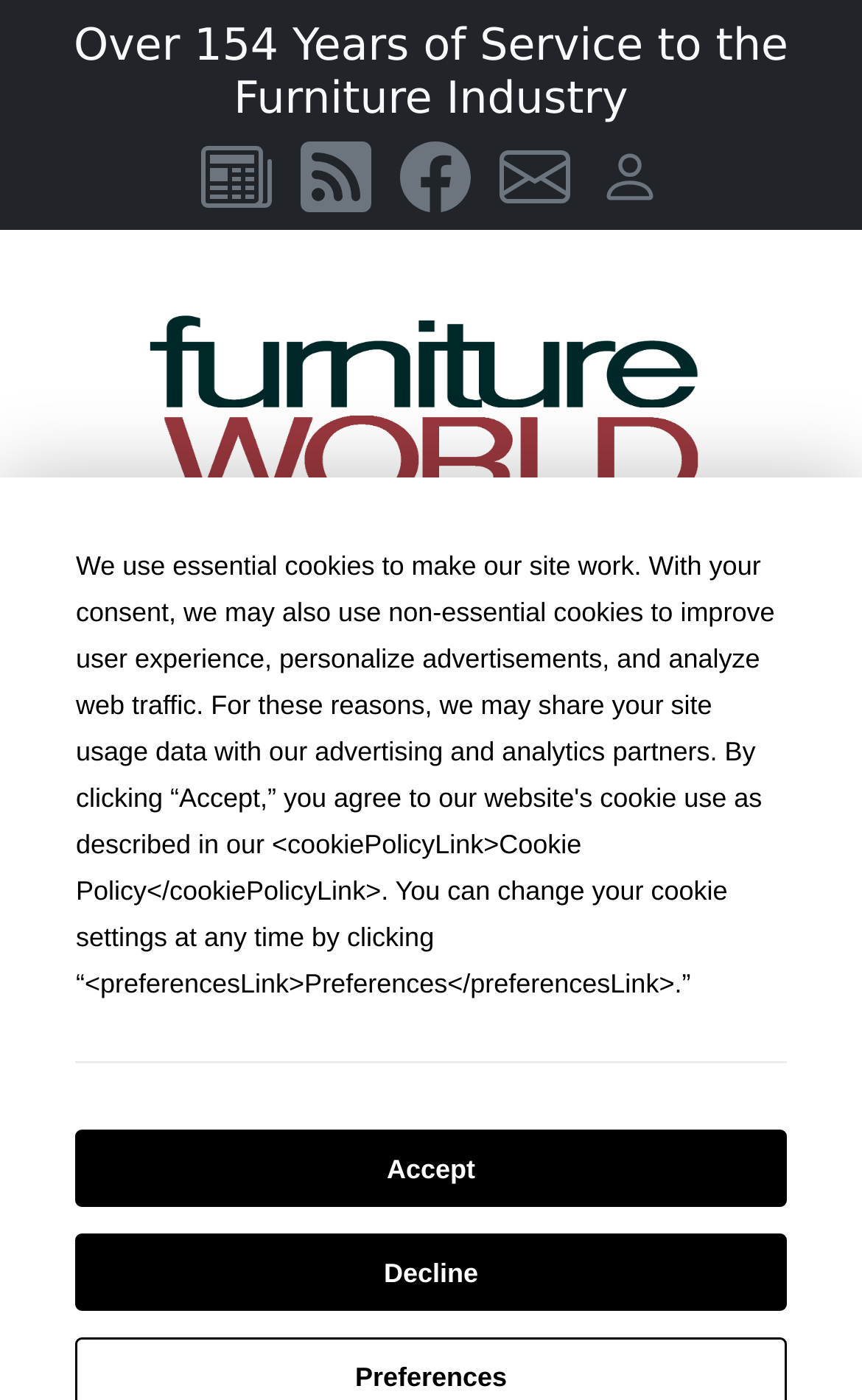What is the purpose of the newsletter?
By examining the image, provide a one-word or phrase answer.

To get latest industry news